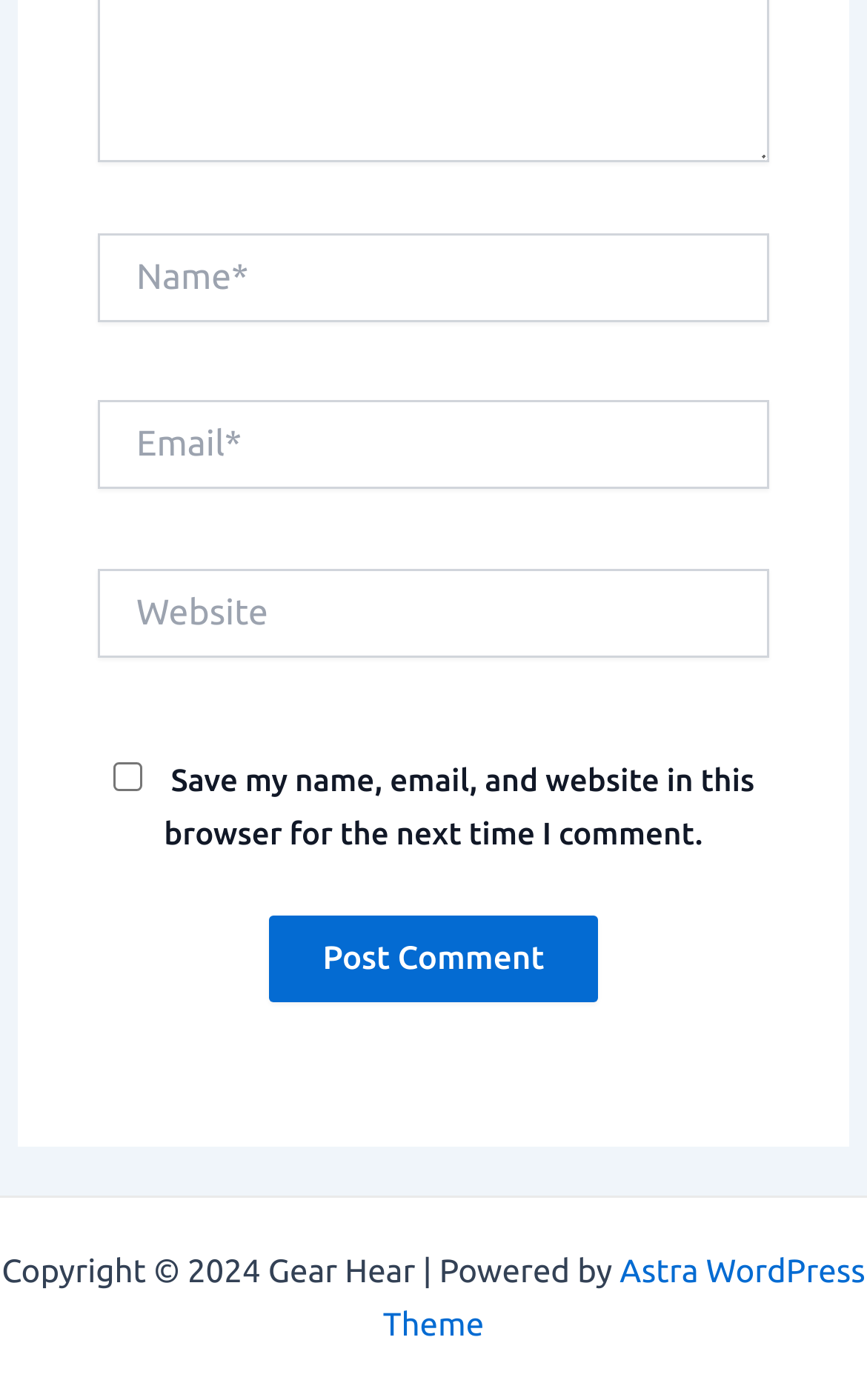Is the 'Website' field required?
Based on the image, give a one-word or short phrase answer.

No